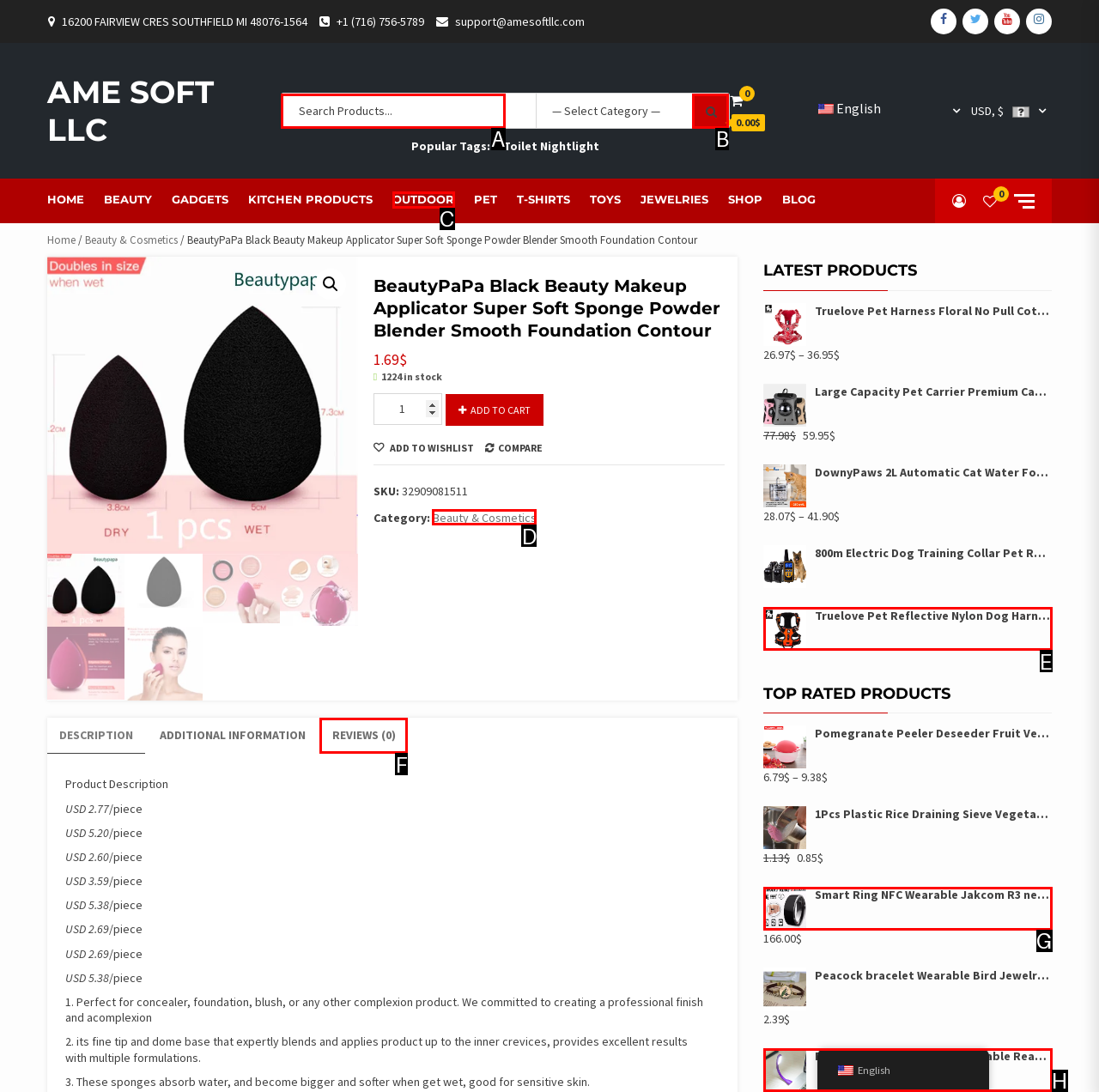Determine the correct UI element to click for this instruction: View product reviews. Respond with the letter of the chosen element.

F